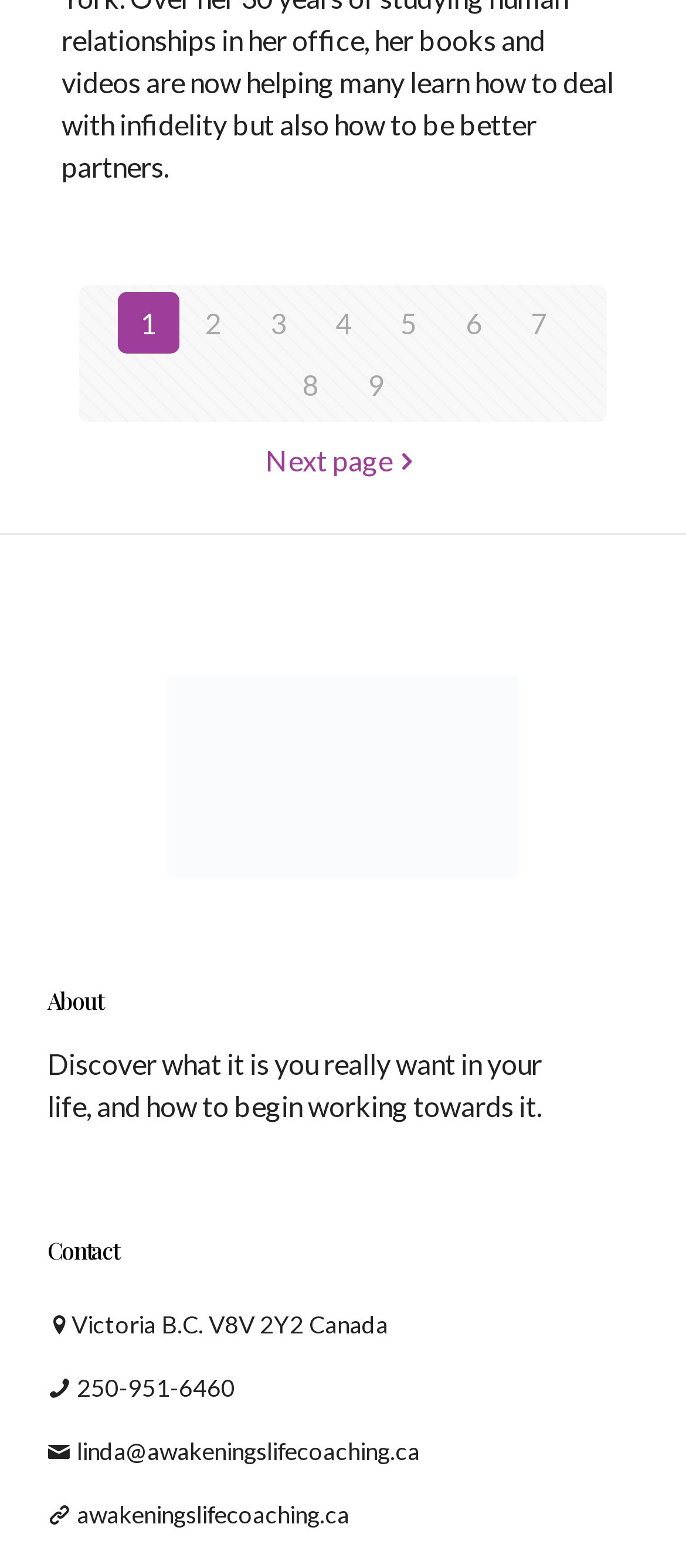Please provide a one-word or short phrase answer to the question:
How many sections are on the webpage?

3